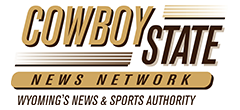Kindly respond to the following question with a single word or a brief phrase: 
What is the slogan of the network?

WYOMING'S NEWS & SPORTS AUTHORITY